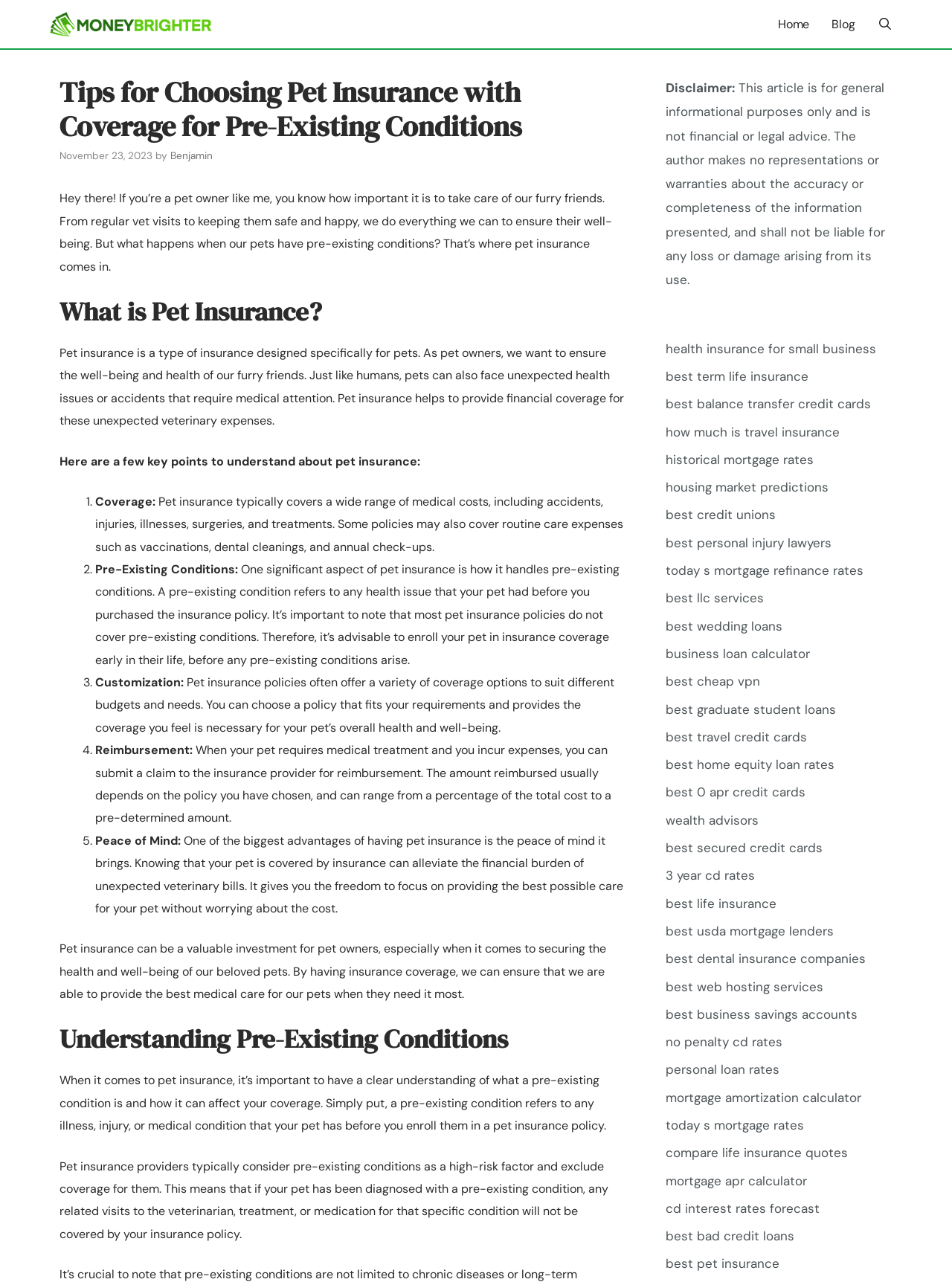Determine the bounding box coordinates of the section I need to click to execute the following instruction: "Click the 'Quick shop' button for 'Where We Come From'". Provide the coordinates as four float numbers between 0 and 1, i.e., [left, top, right, bottom].

None